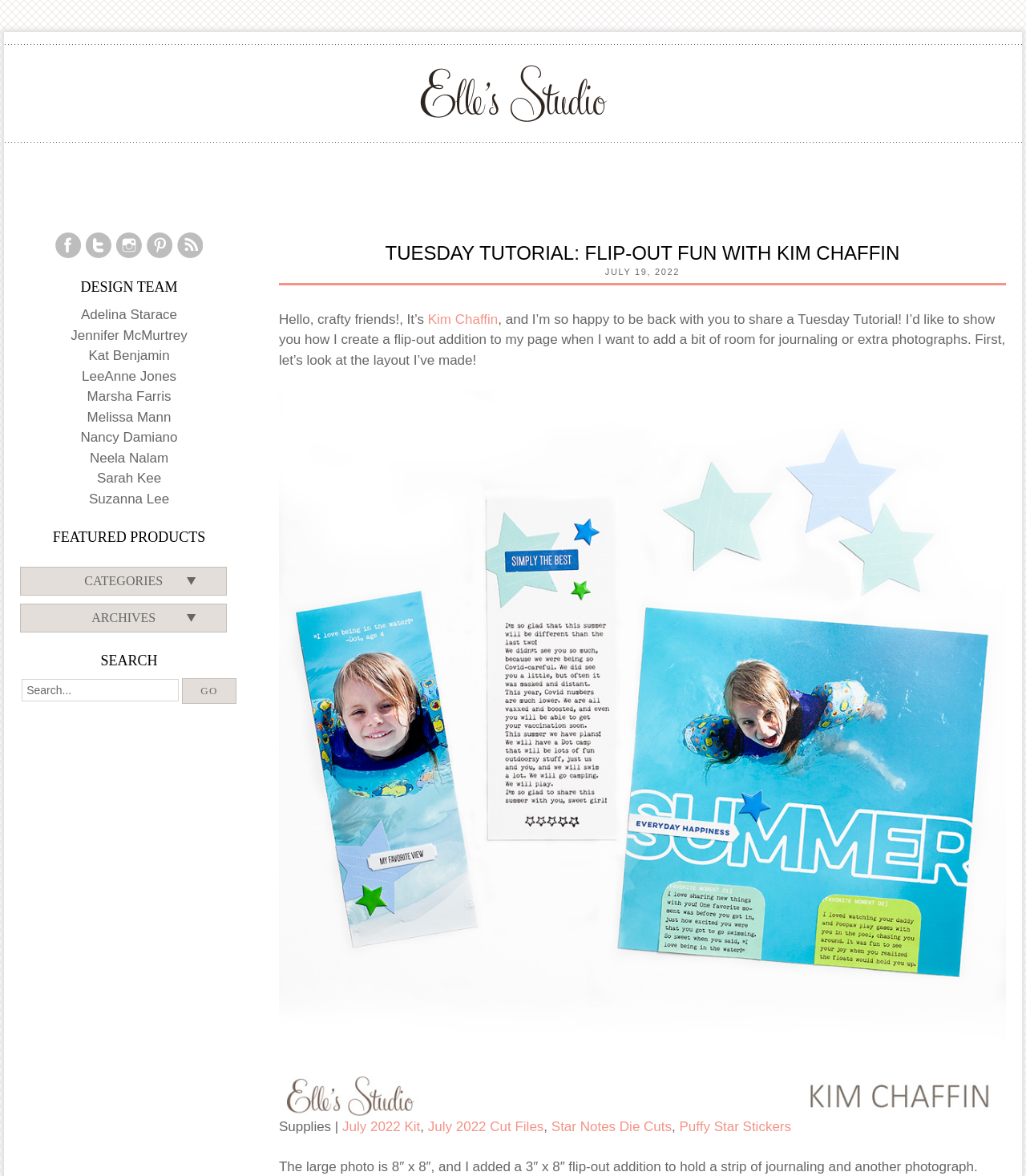What is the size of the large photo?
Based on the image content, provide your answer in one word or a short phrase.

8″ x 8″